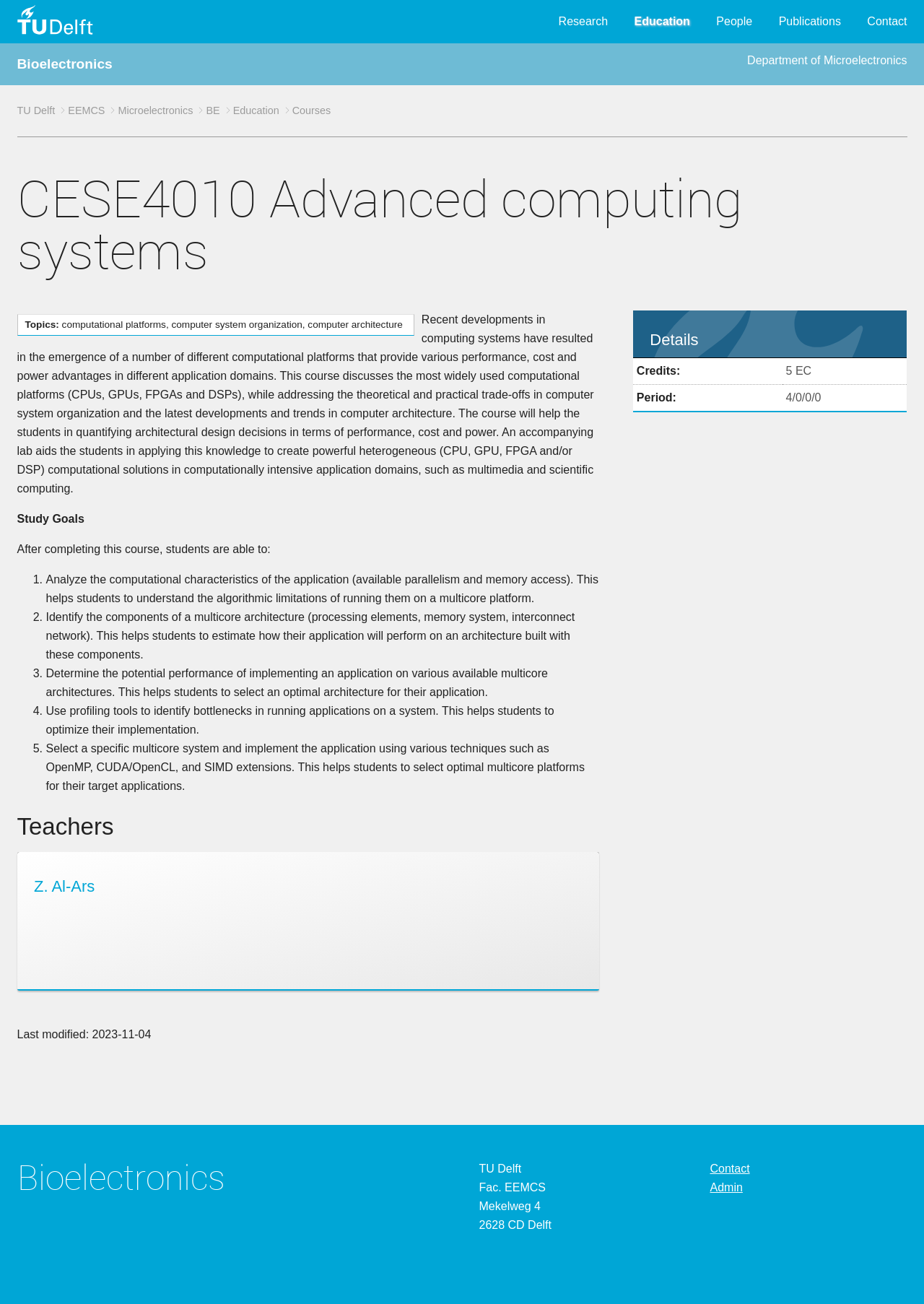Please find the bounding box coordinates of the section that needs to be clicked to achieve this instruction: "Click on the 'Education' link".

[0.686, 0.0, 0.747, 0.033]